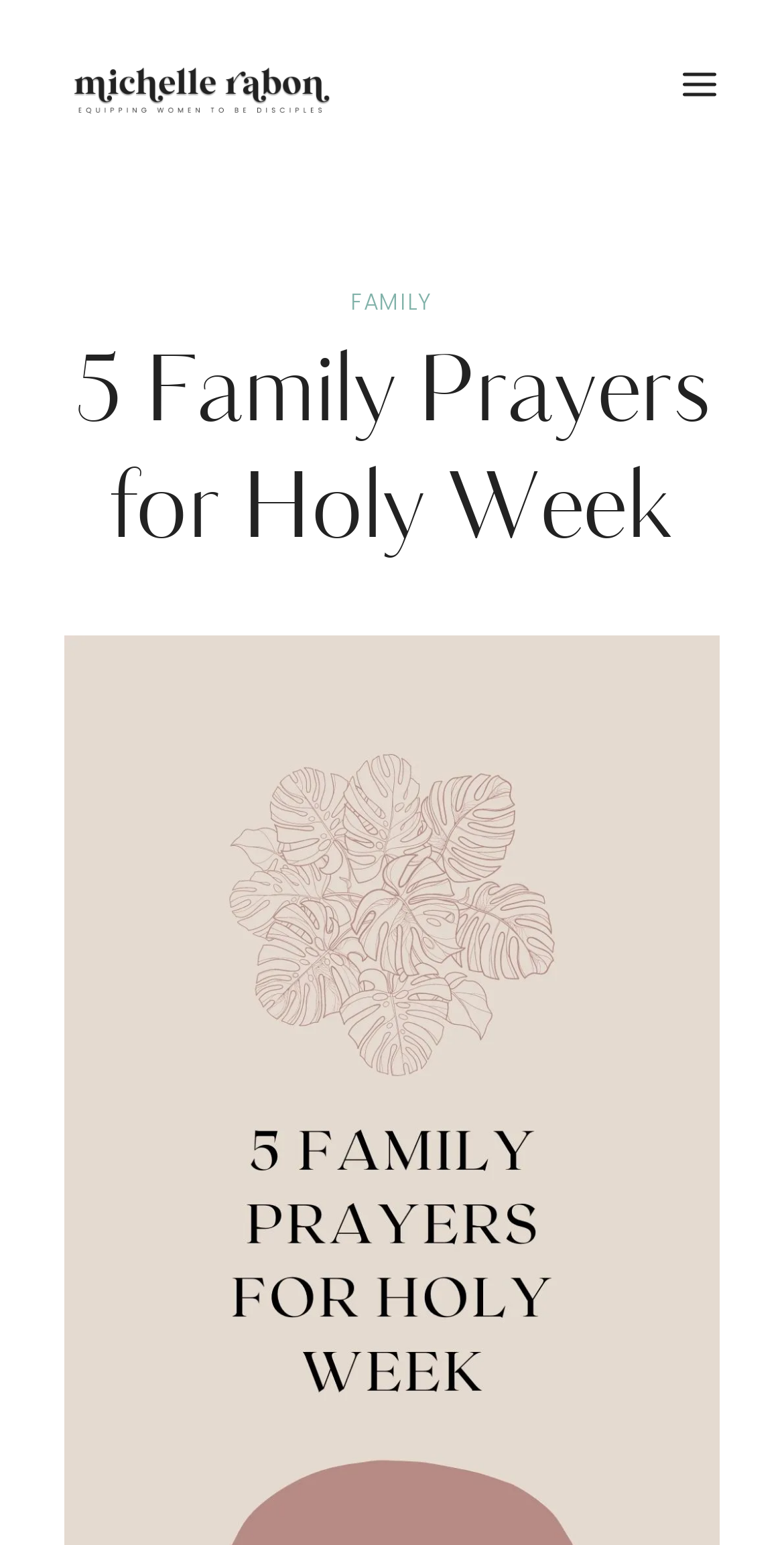How many prayers are there?
Please give a detailed and elaborate answer to the question based on the image.

The number of prayers can be determined by looking at the heading, which says '5 Family Prayers for Holy Week'. This suggests that there are 5 prayers in total.